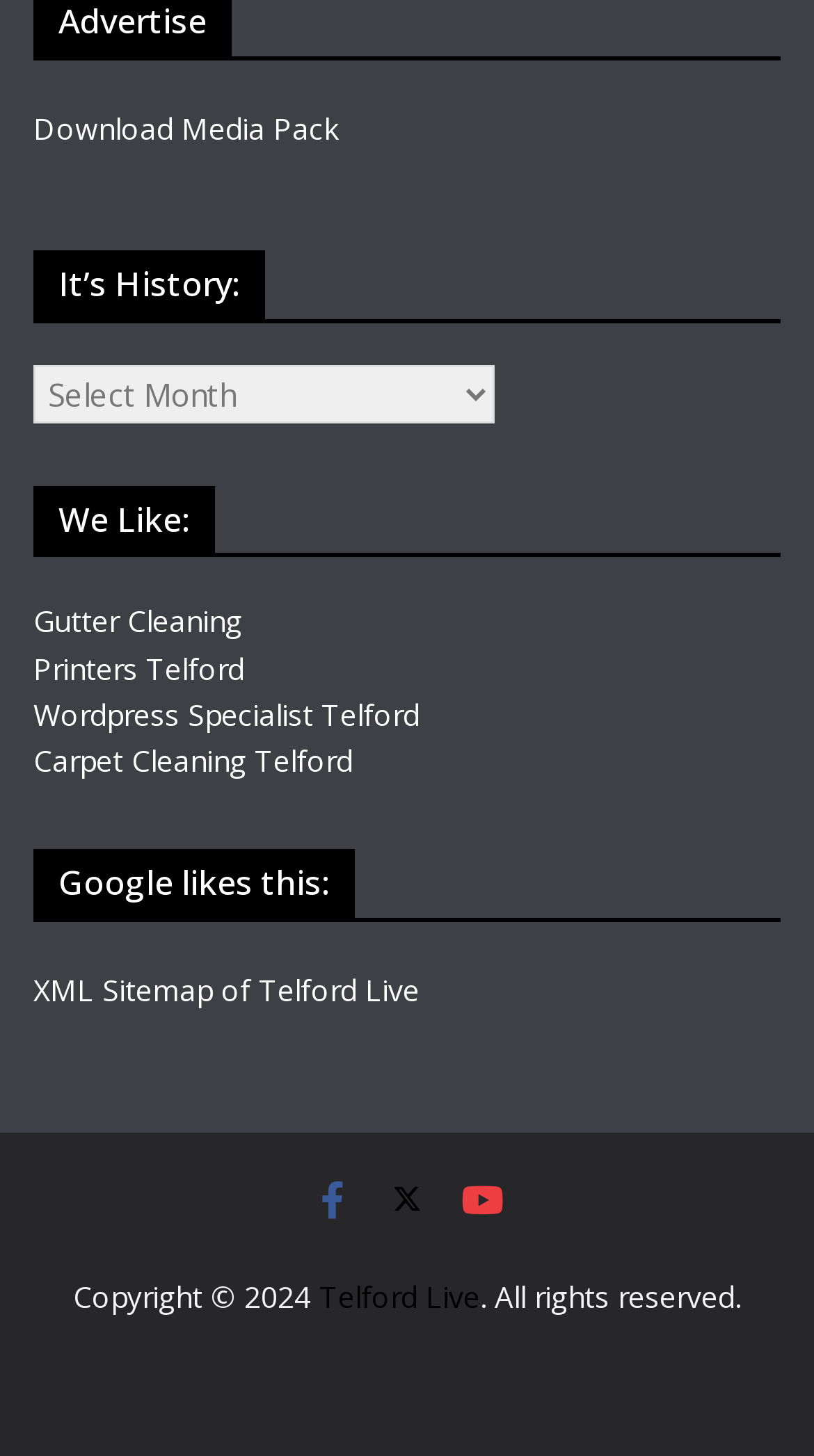Locate the bounding box coordinates of the item that should be clicked to fulfill the instruction: "View XML Sitemap of Telford Live".

[0.041, 0.666, 0.515, 0.693]